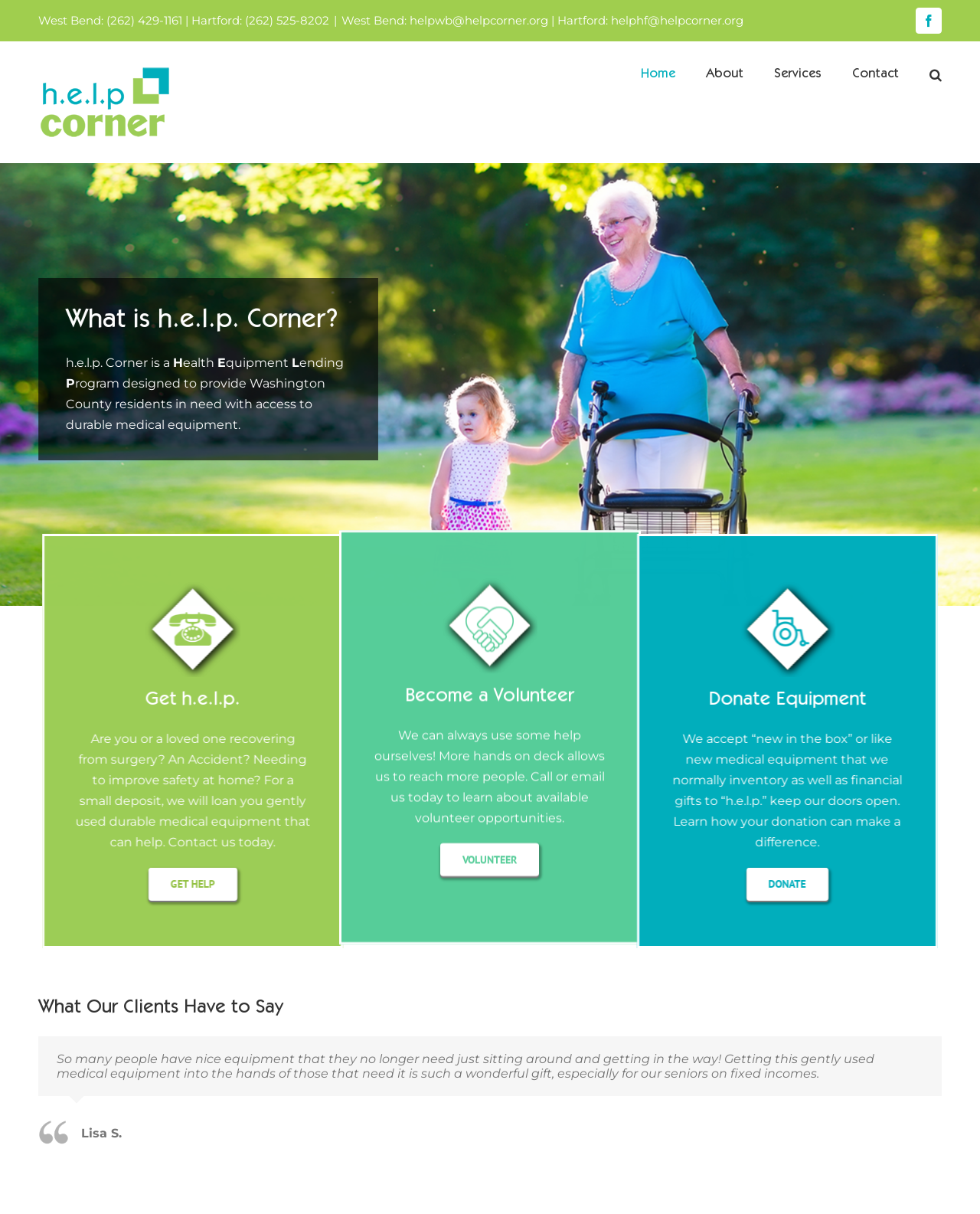Show the bounding box coordinates for the HTML element described as: "GET HELP".

[0.147, 0.715, 0.238, 0.742]